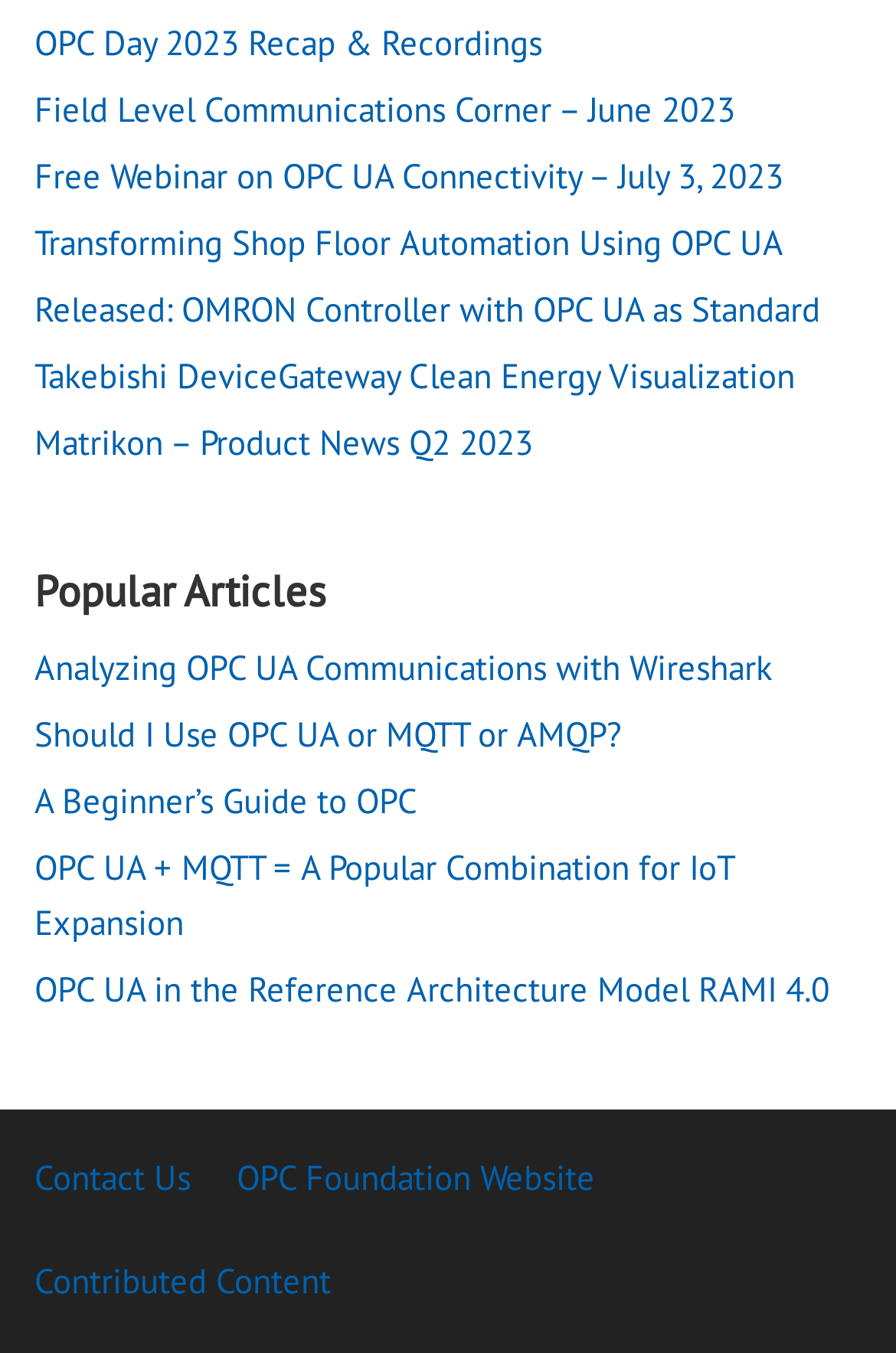Locate the bounding box coordinates of the clickable region to complete the following instruction: "Share via Facebook."

None